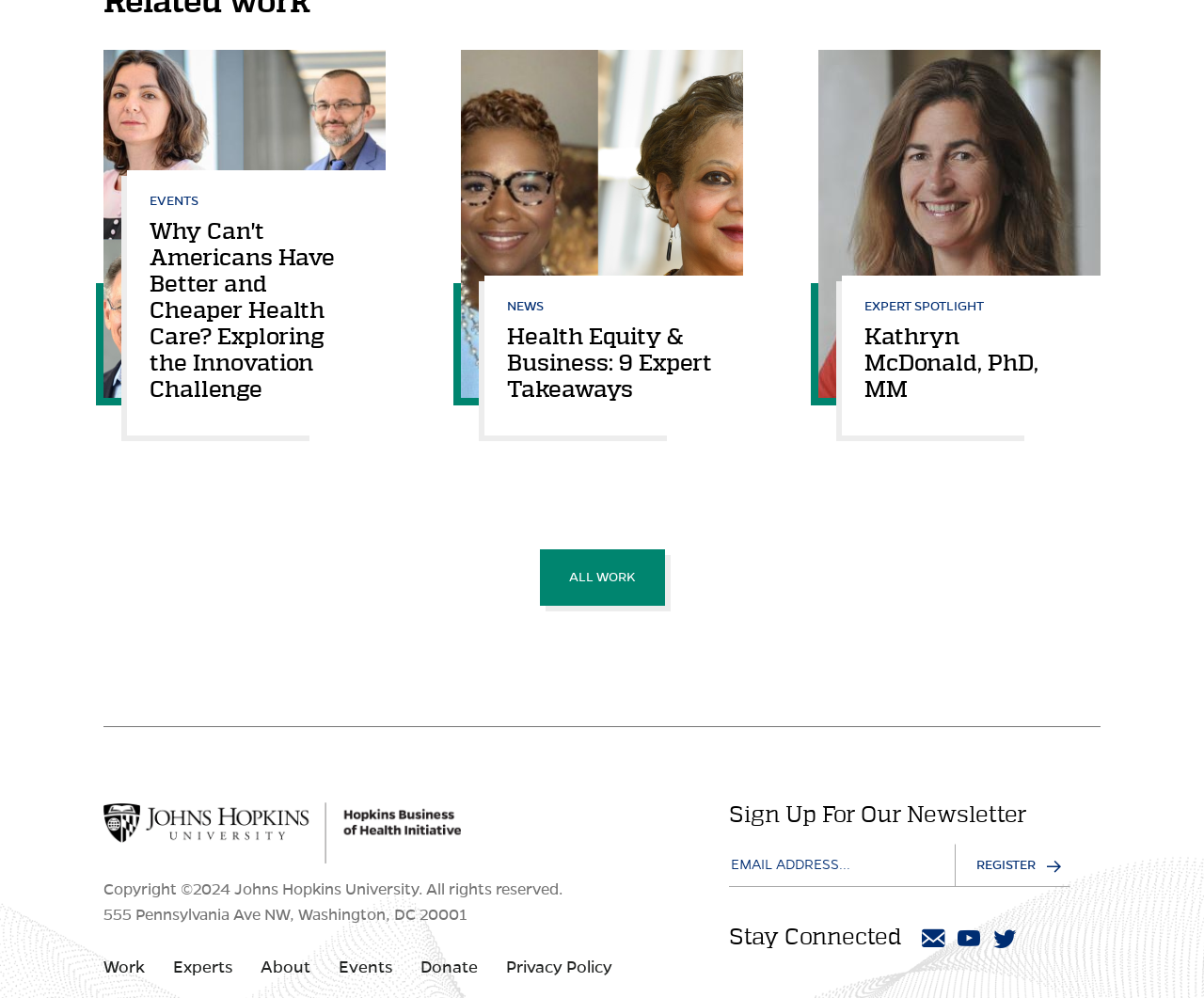Please look at the image and answer the question with a detailed explanation: What is the purpose of the textbox on this webpage?

I found a textbox element with ID 581, which is required and has a heading 'Sign Up For Our Newsletter' above it. This suggests that the purpose of the textbox is to allow users to sign up for a newsletter.